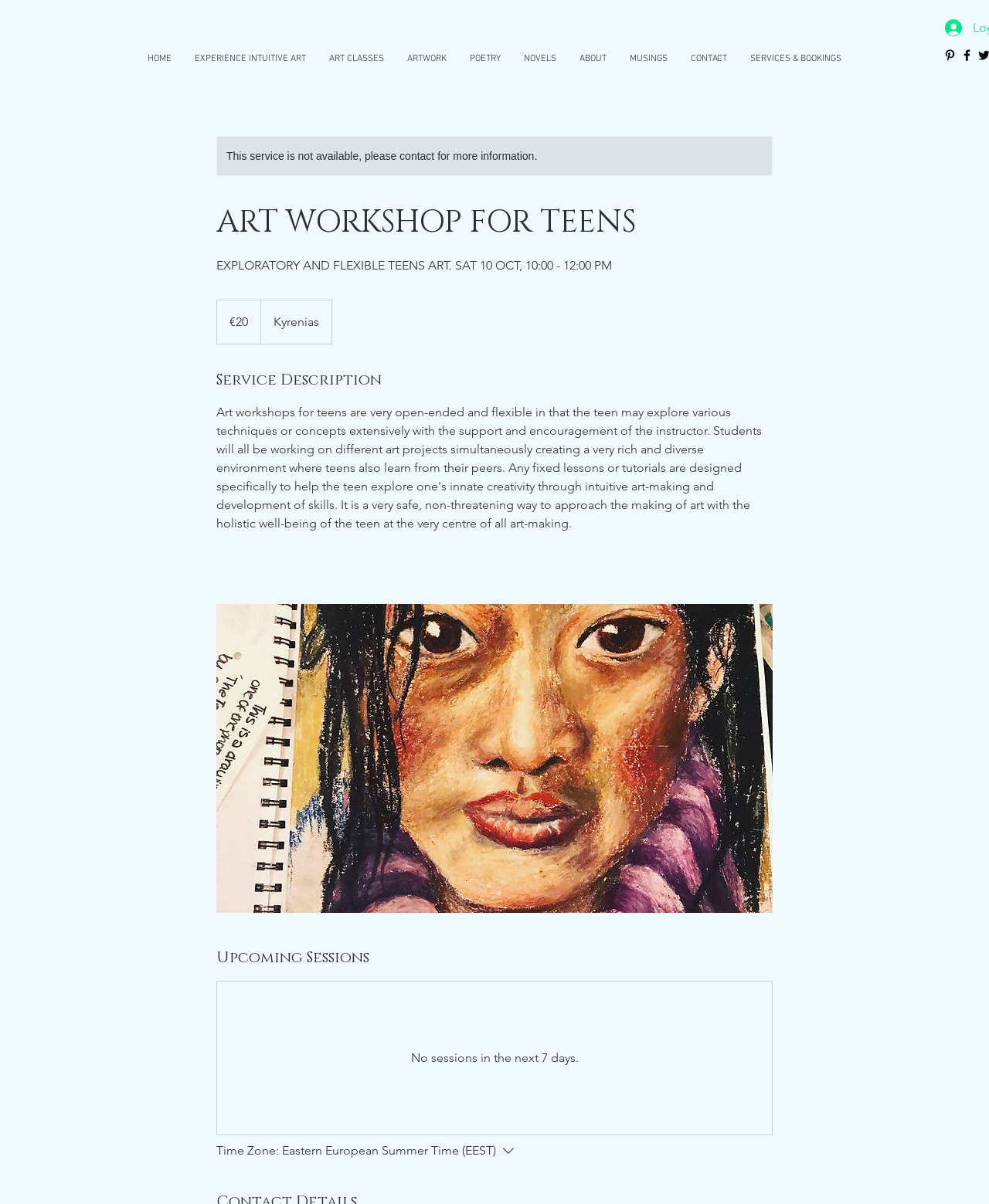What is the location of the art workshop?
Based on the image, answer the question with as much detail as possible.

I found the answer by looking at the StaticText element with the text 'Kyrenias' which is located below the workshop description.